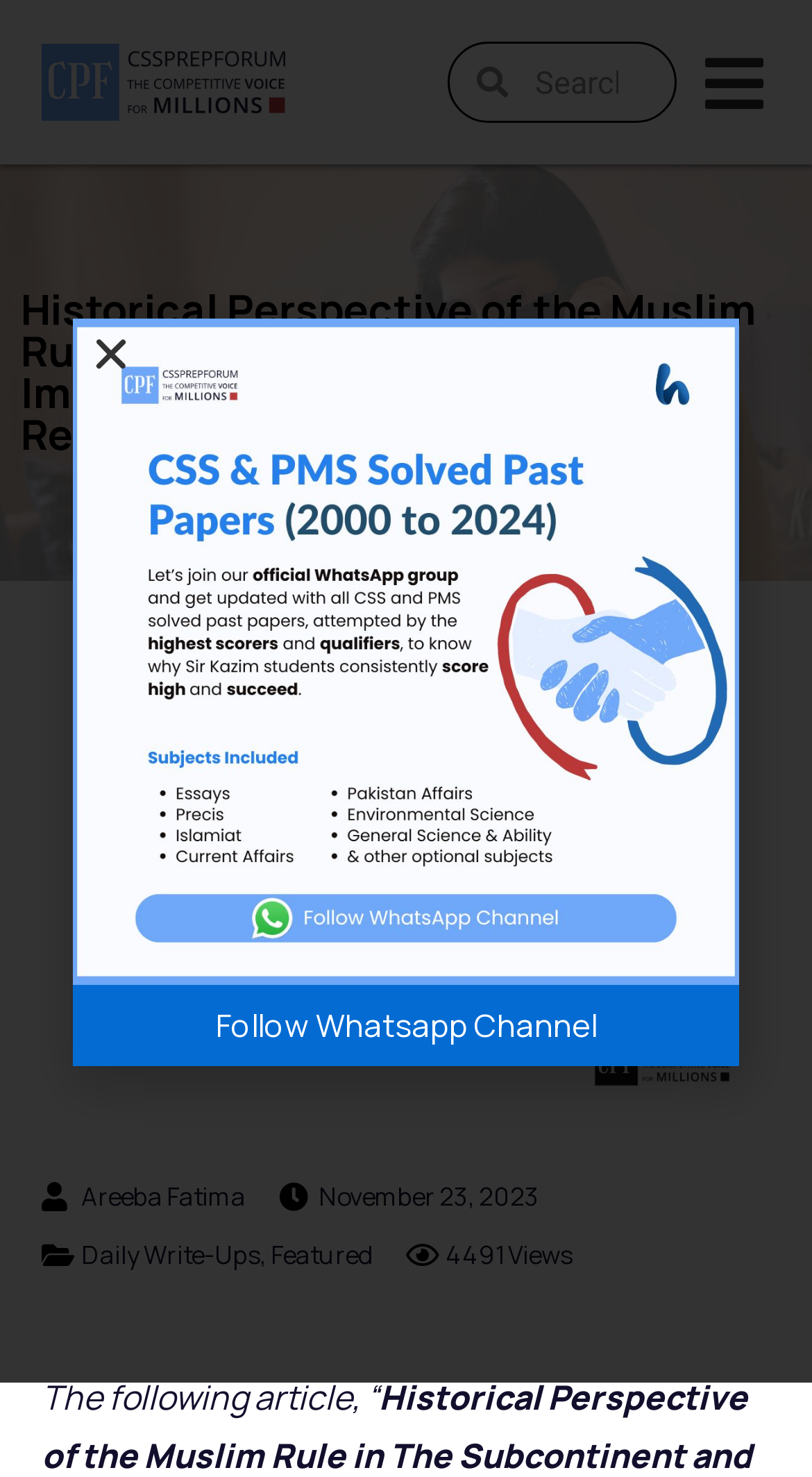Using the webpage screenshot, locate the HTML element that fits the following description and provide its bounding box: "Daily Write-Ups".

[0.1, 0.837, 0.321, 0.861]